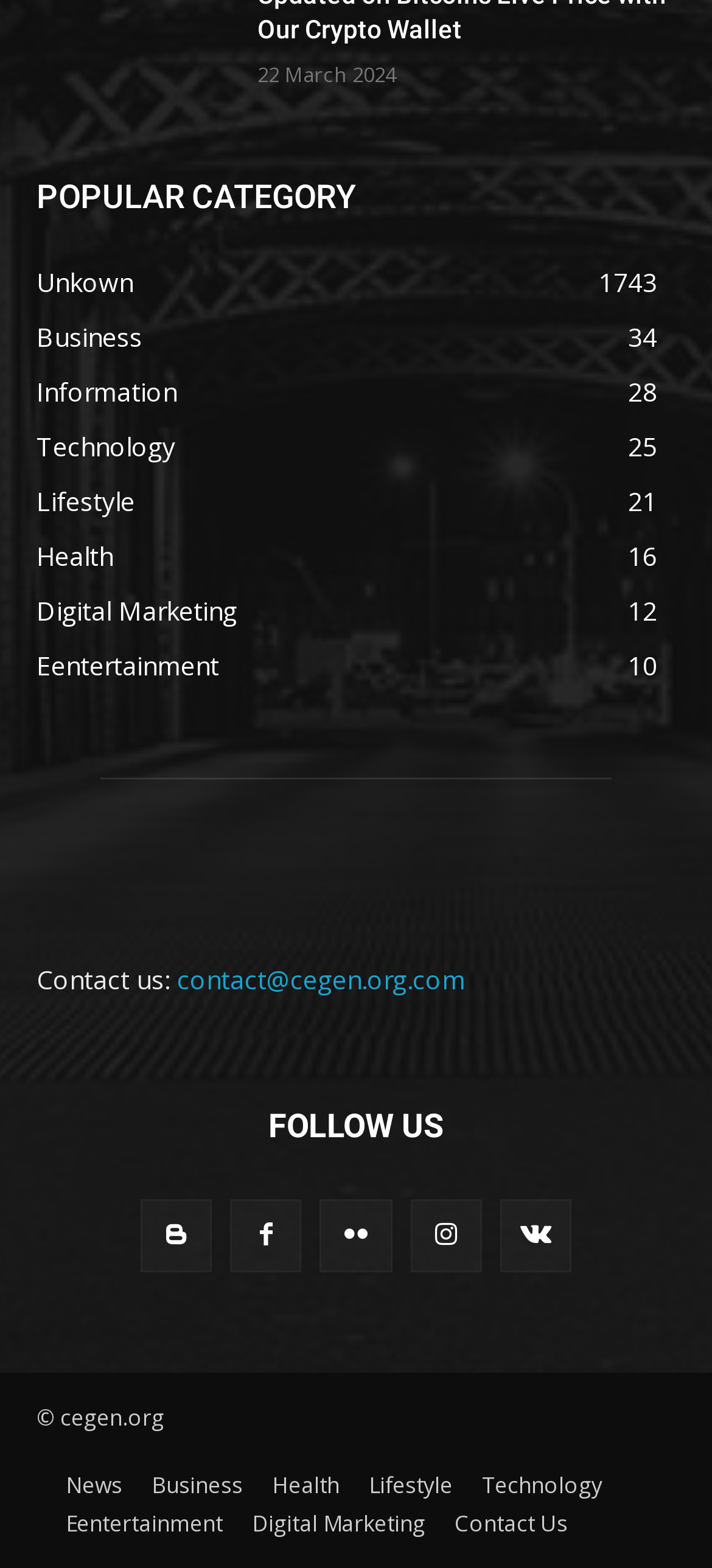From the image, can you give a detailed response to the question below:
What is the email address to contact?

The email address to contact is displayed next to the StaticText 'Contact us:' with a bounding box of [0.051, 0.614, 0.249, 0.636]. The link element with ID 837 contains the email address 'contact@cegen.org.com'.